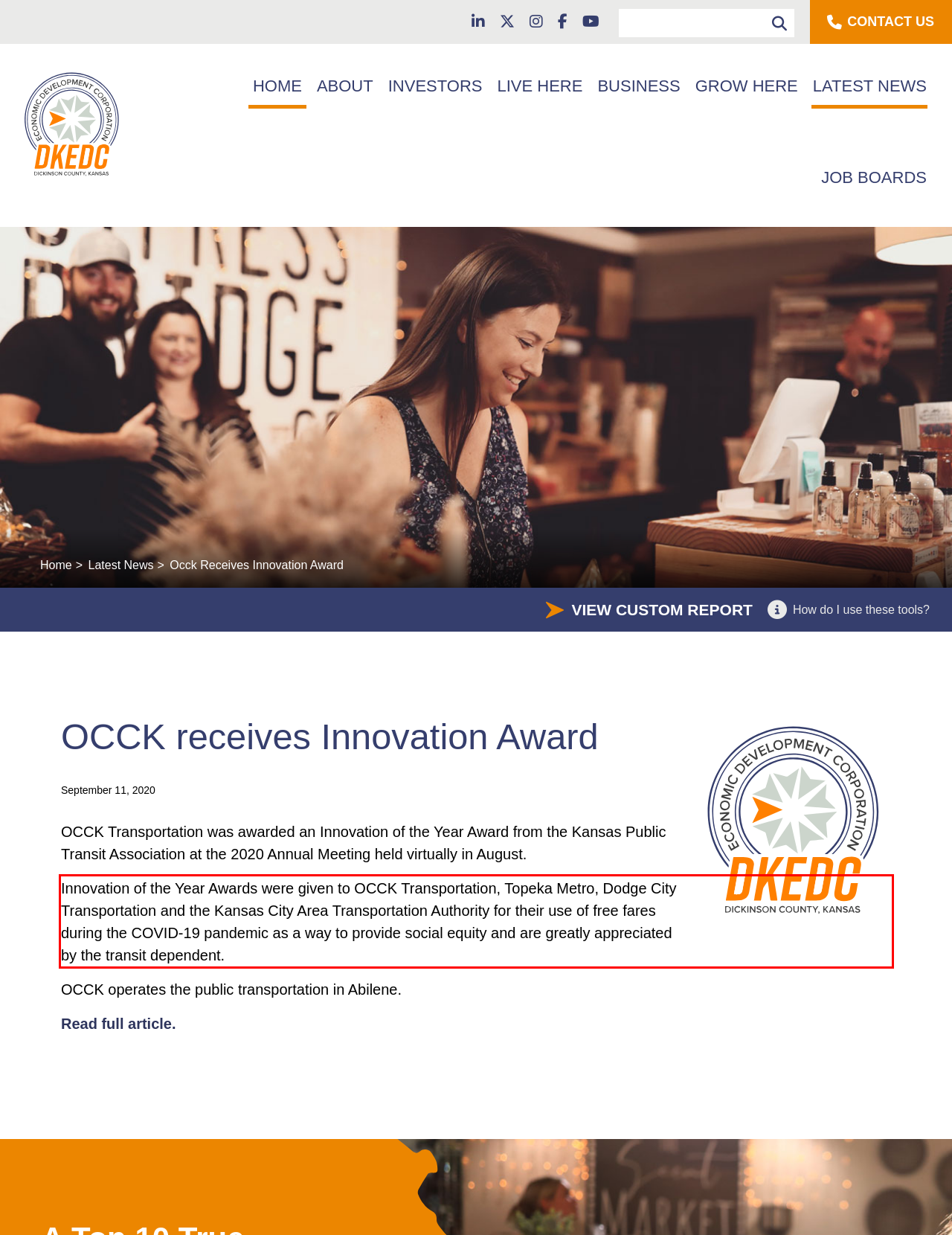Using the webpage screenshot, recognize and capture the text within the red bounding box.

Innovation of the Year Awards were given to OCCK Transportation, Topeka Metro, Dodge City Transportation and the Kansas City Area Transportation Authority for their use of free fares during the COVID-19 pandemic as a way to provide social equity and are greatly appreciated by the transit dependent.